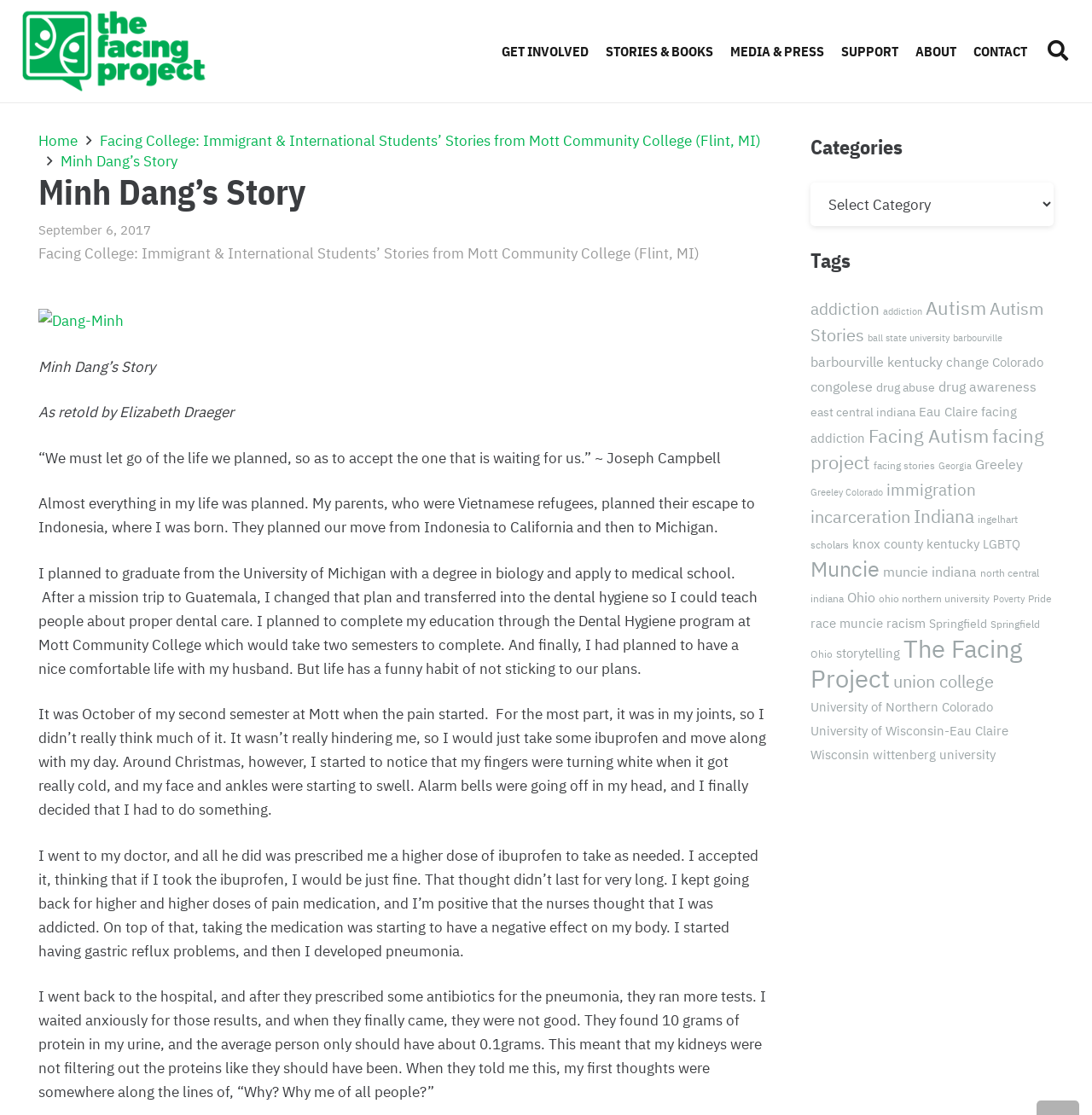Please answer the following question as detailed as possible based on the image: 
What is the name of the person whose story is being told?

The story is titled 'Minh Dang’s Story' and the text 'Minh Dang’s Story' is repeated multiple times on the webpage, indicating that the story is about Minh Dang.